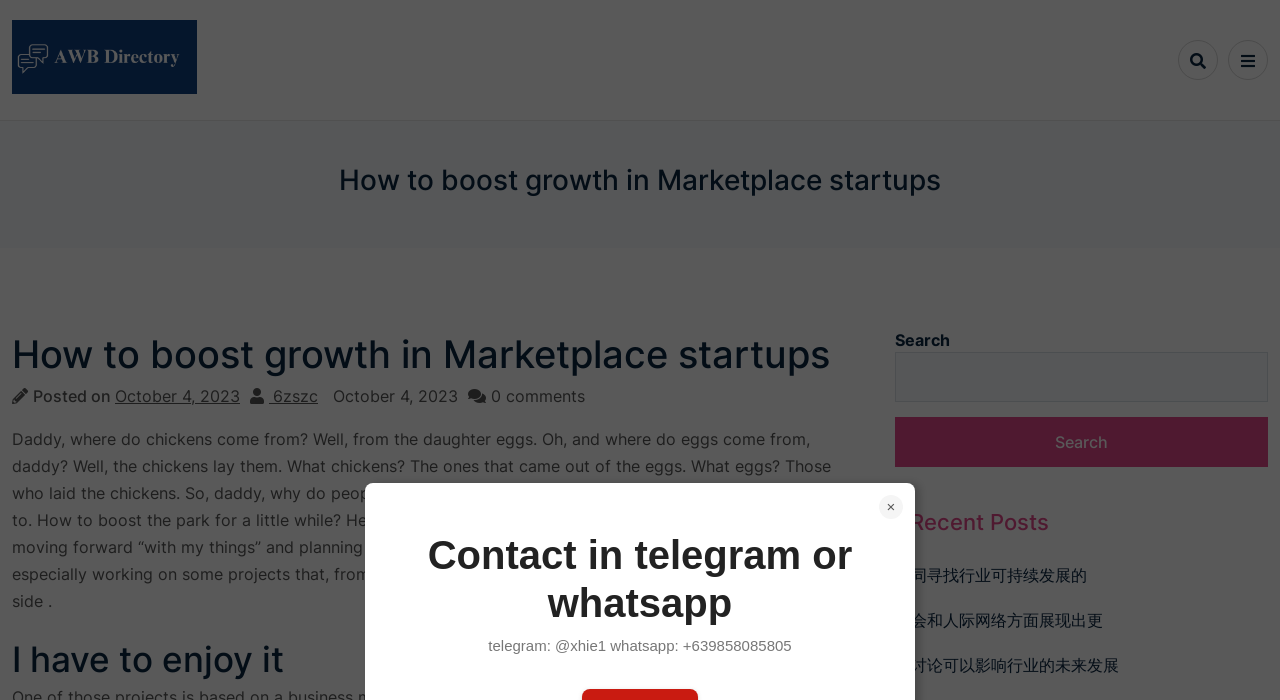Pinpoint the bounding box coordinates of the clickable element needed to complete the instruction: "Contact via telegram or whatsapp". The coordinates should be provided as four float numbers between 0 and 1: [left, top, right, bottom].

[0.323, 0.758, 0.677, 0.896]